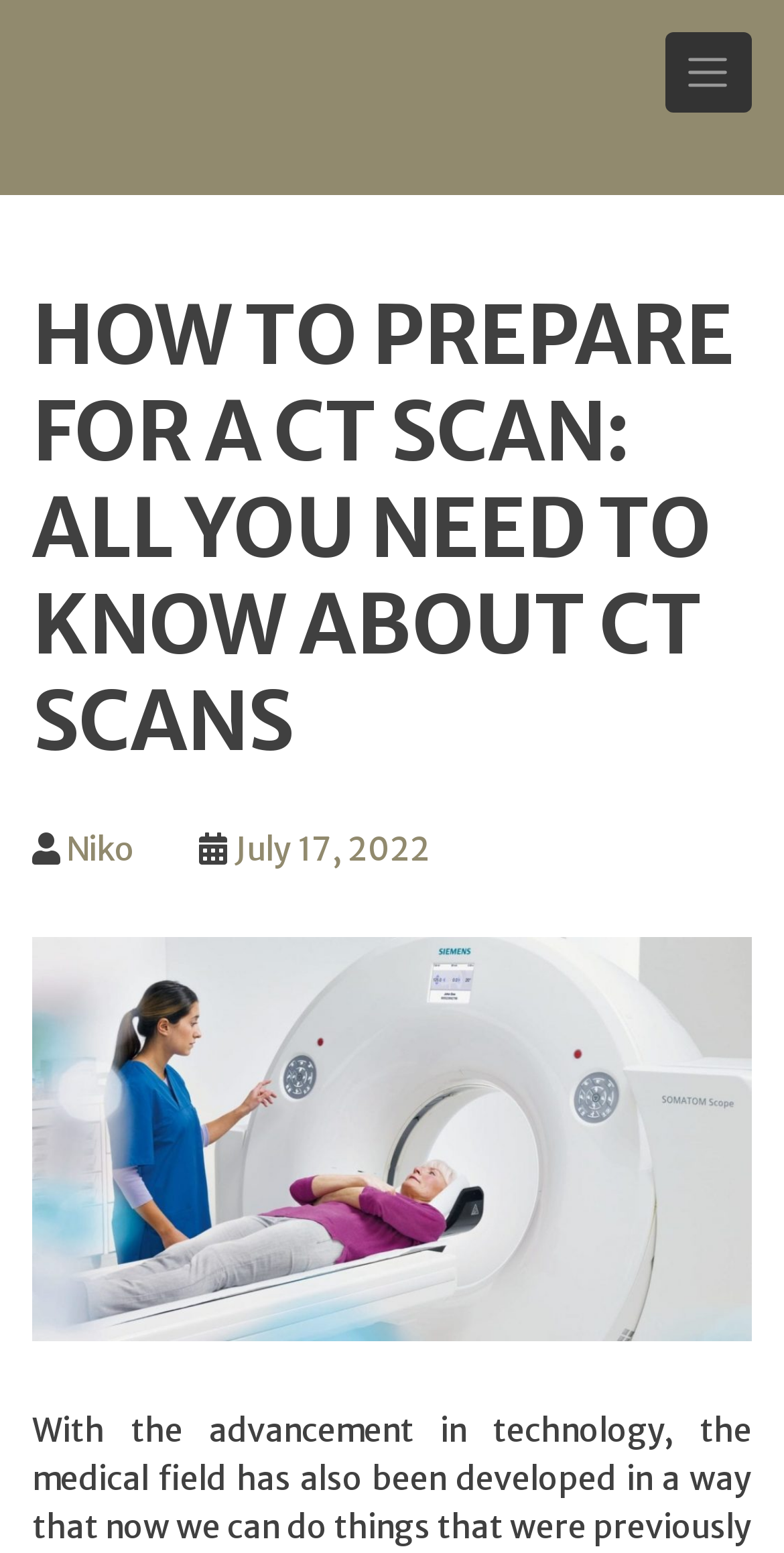Who is the author of the article?
Using the visual information from the image, give a one-word or short-phrase answer.

Niko